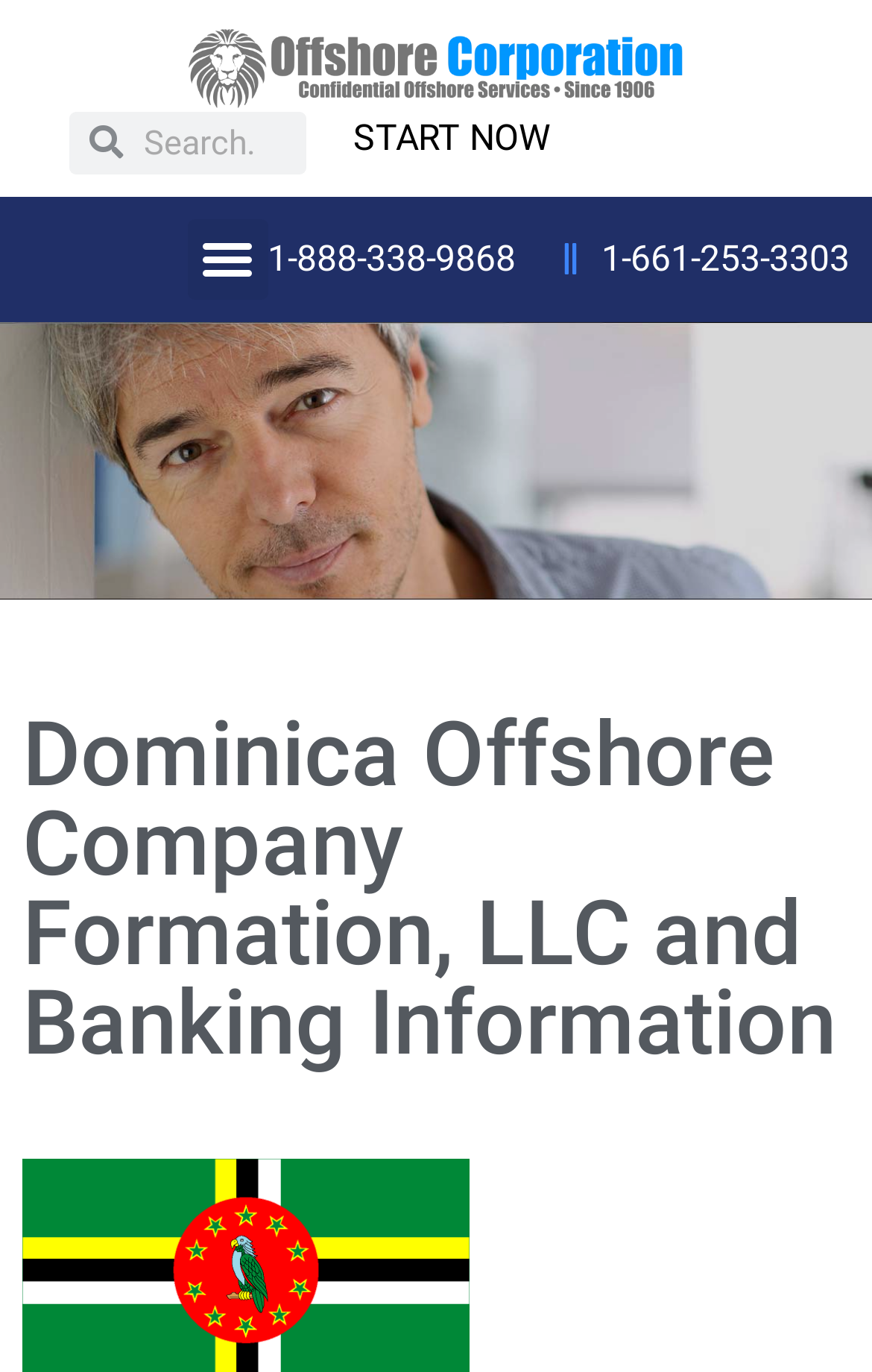What is the phone number to contact for assistance?
Relying on the image, give a concise answer in one word or a brief phrase.

1-888-338-9868 or 1-661-253-3303